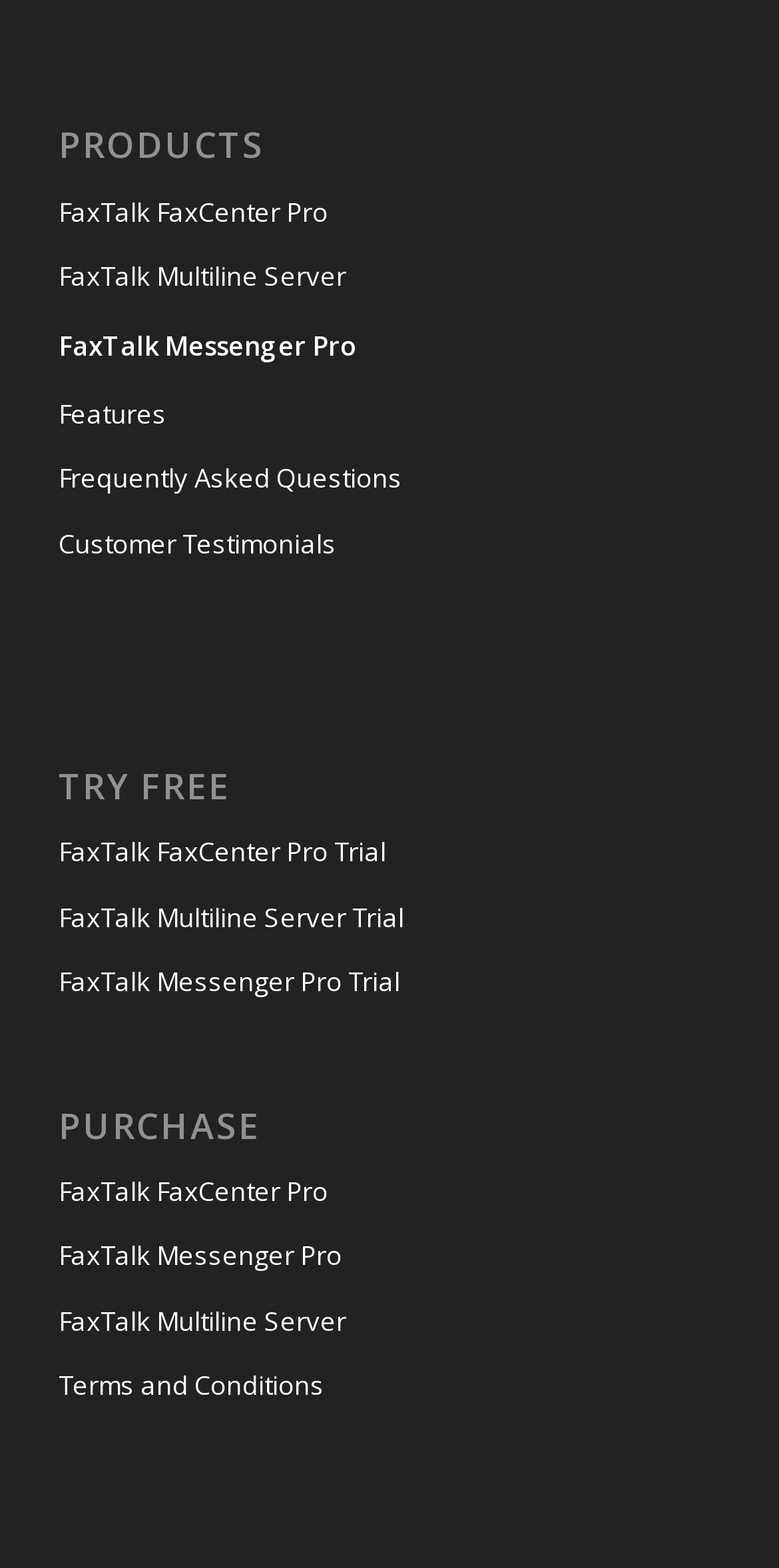Provide a single word or phrase answer to the question: 
How many trial versions are available?

3